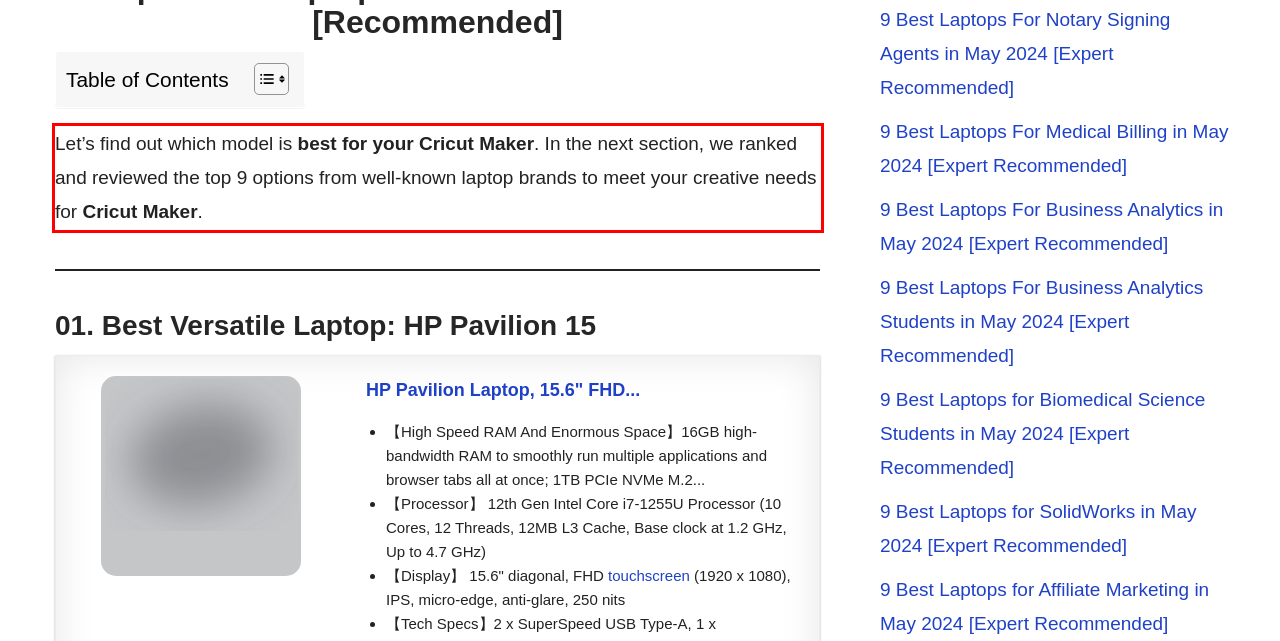Within the screenshot of the webpage, locate the red bounding box and use OCR to identify and provide the text content inside it.

Let’s find out which model is best for your Cricut Maker. In the next section, we ranked and reviewed the top 9 options from well-known laptop brands to meet your creative needs for Cricut Maker.